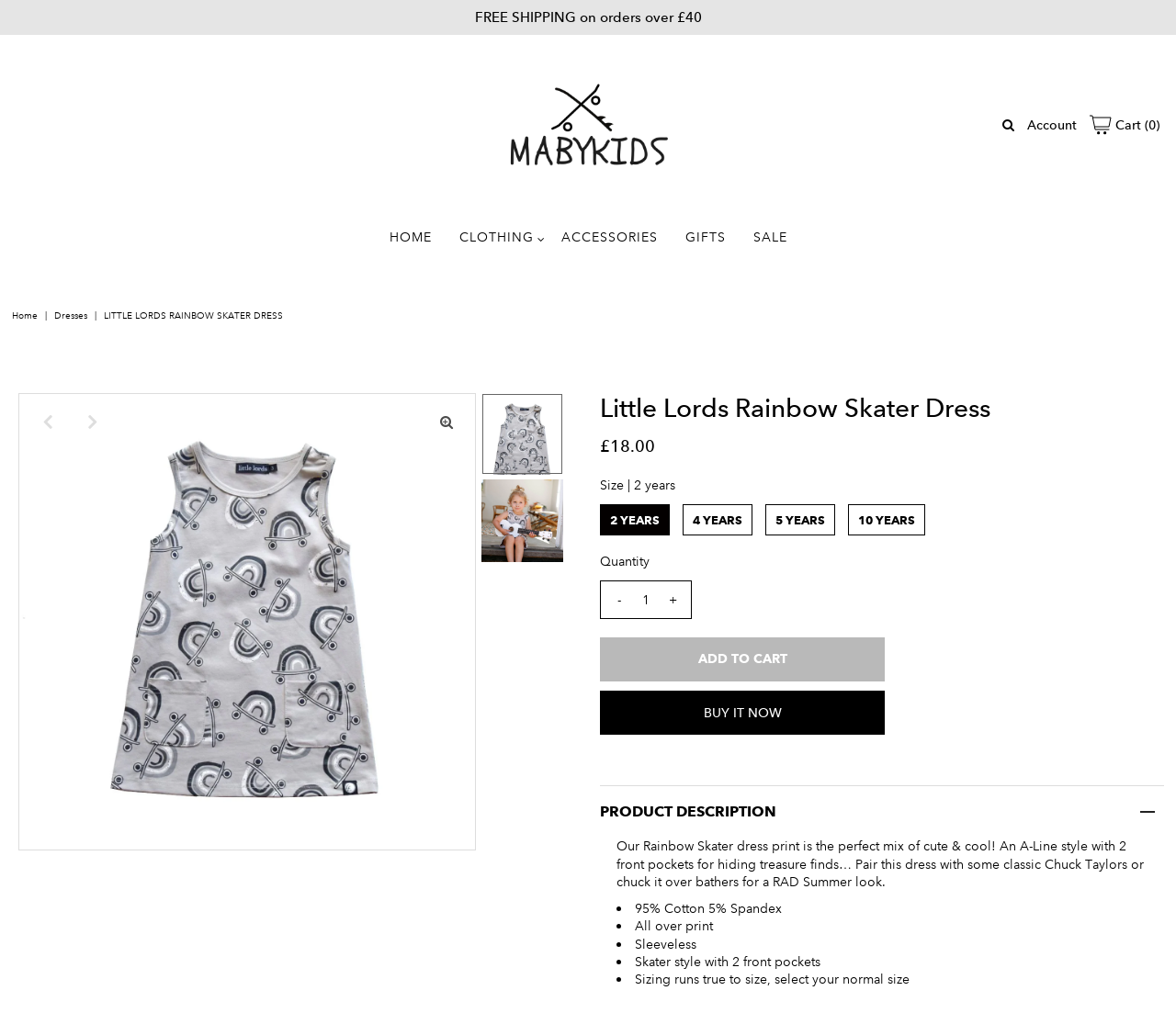What is the material of the dress?
Using the image as a reference, answer the question with a short word or phrase.

95% Cotton 5% Spandex